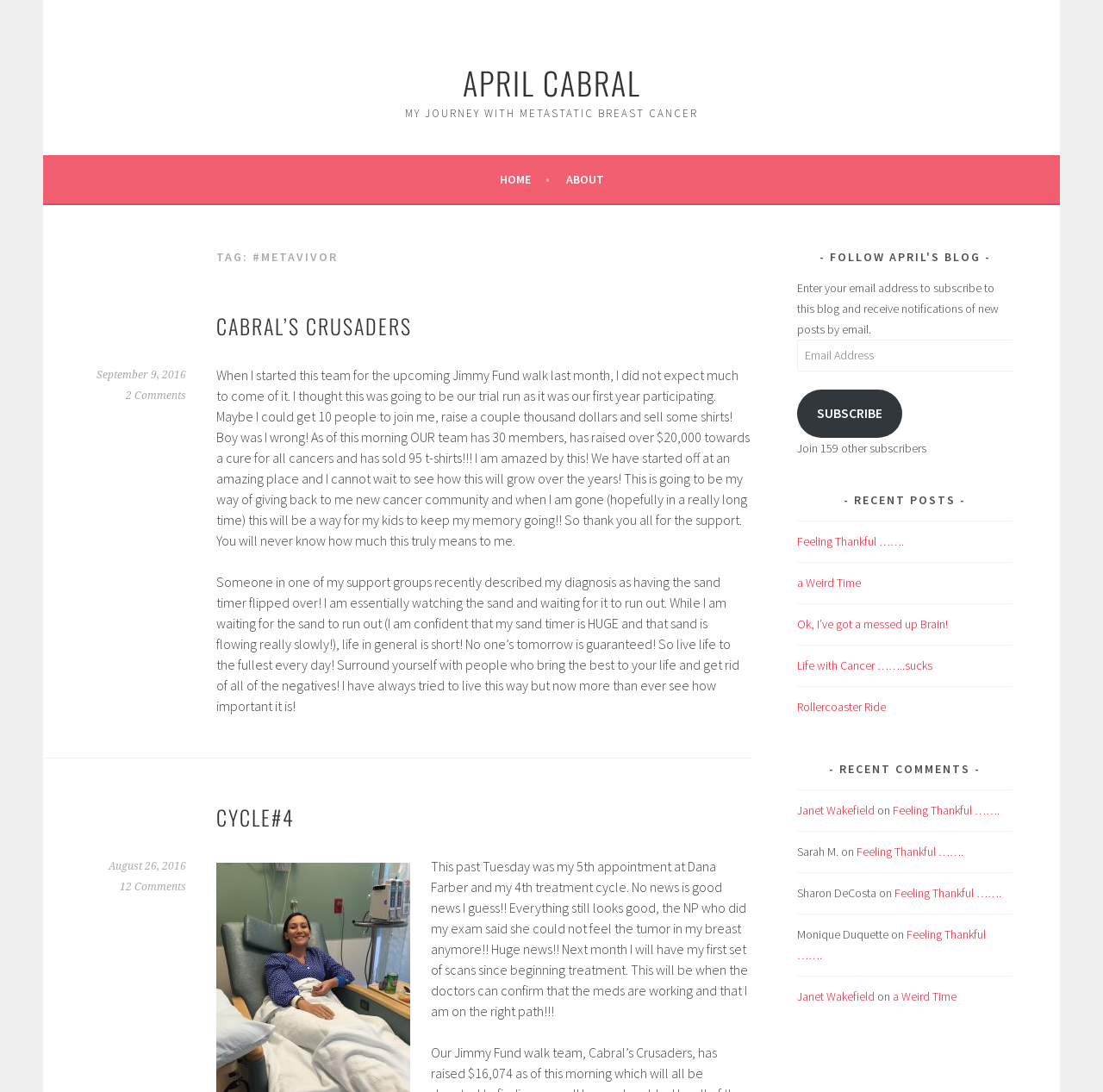Identify the bounding box coordinates of the clickable region necessary to fulfill the following instruction: "View the 'CYCLE#4' article". The bounding box coordinates should be four float numbers between 0 and 1, i.e., [left, top, right, bottom].

[0.196, 0.734, 0.267, 0.762]